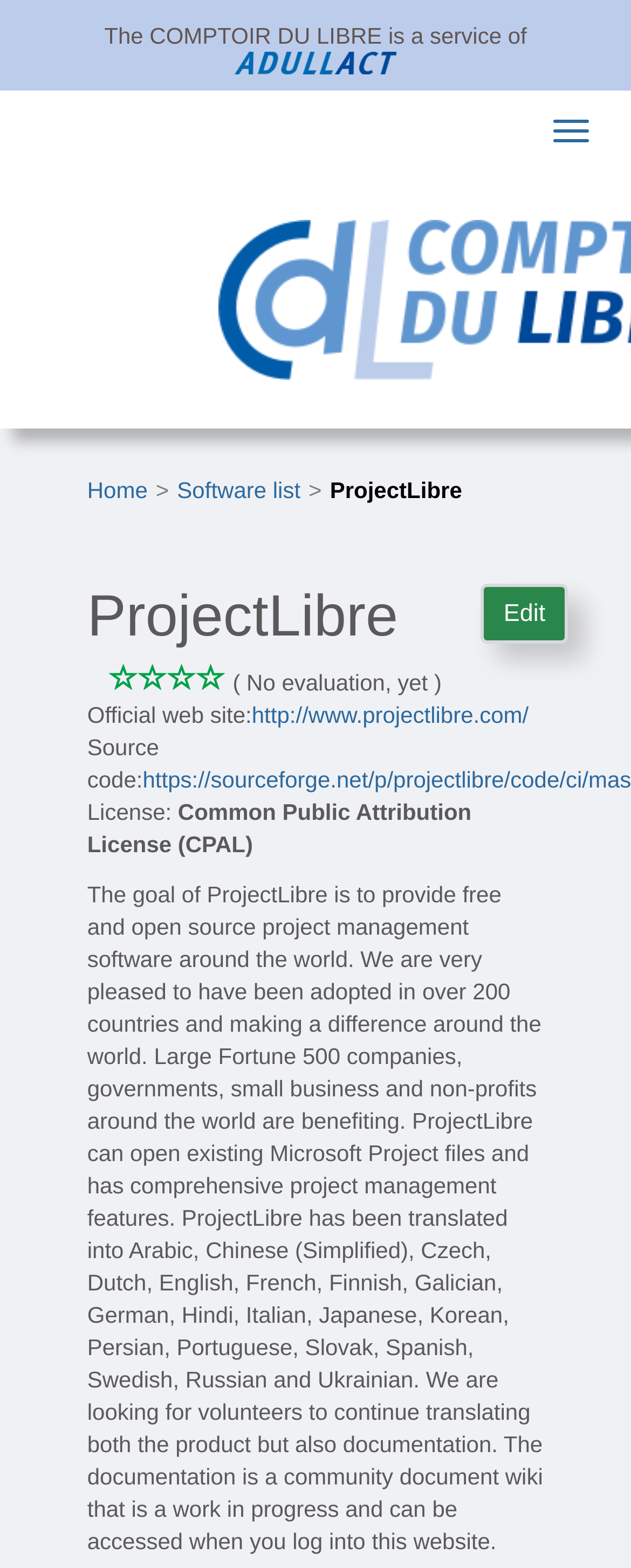Describe all visible elements and their arrangement on the webpage.

The webpage is about ProjectLibre, a free and open-source project management software. At the top, there is a header section with the title "COMPTOIR DU LIBRE" and a link to "Adullact" accompanied by an image. Below the header, there is a navigation menu with links to "Home", "Software list", and "ProjectLibre". 

On the left side, there is a section with a heading "ProjectLibre" and some information about the project, including a rating system with no evaluations yet. Below this section, there are links to the official website, source code, and license information. The license is specified as the Common Public Attribution License (CPAL).

The main content of the webpage is a paragraph that describes the goal and features of ProjectLibre. It explains that the software is used in over 200 countries and has been translated into many languages. The paragraph also mentions that the documentation is a community-driven wiki that can be accessed by logging into the website. 

On the right side of the main content, there is an "Edit" link. Overall, the webpage has a simple and organized structure, with clear headings and concise text.